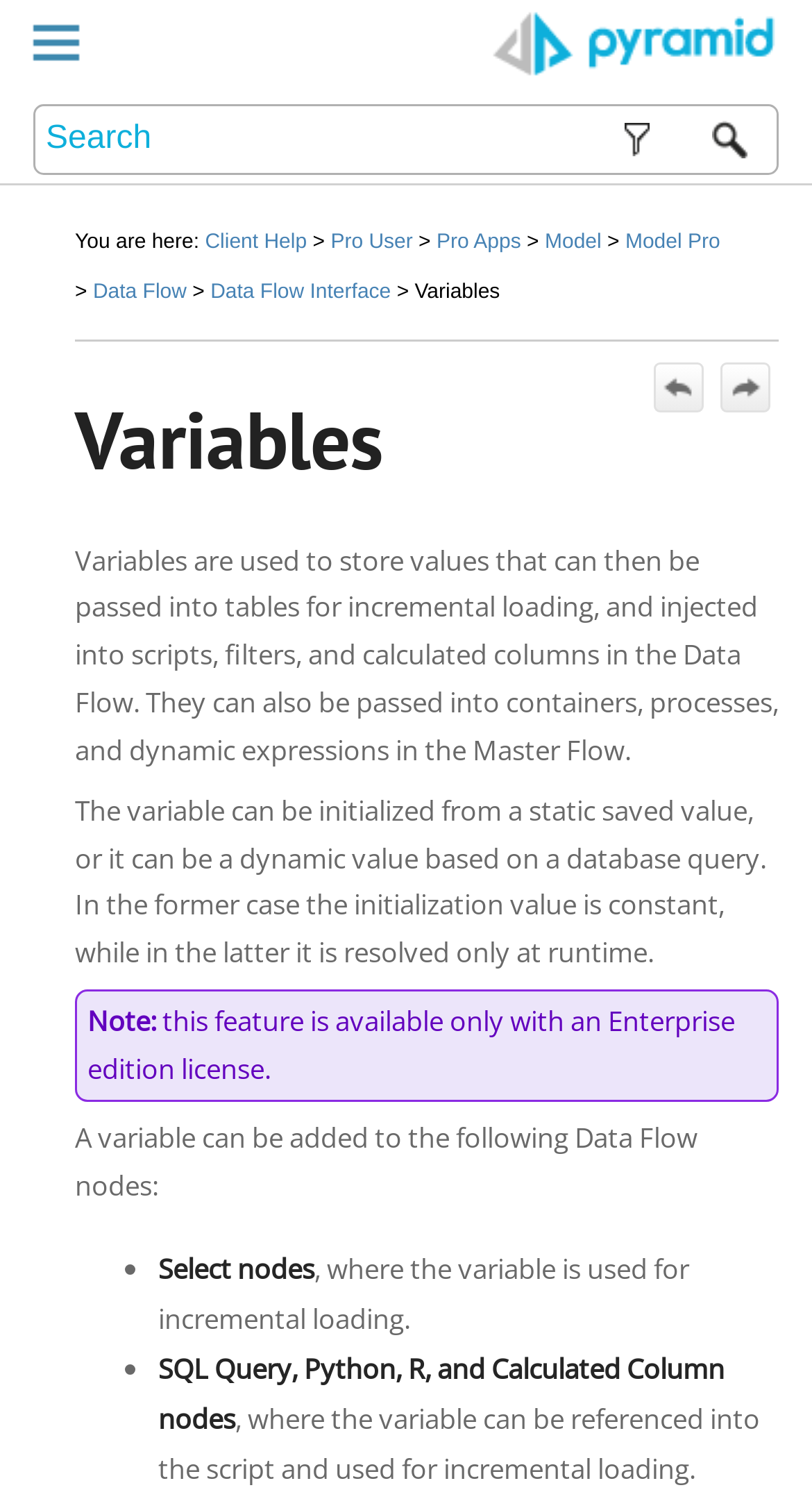Answer the question with a single word or phrase: 
What is required to use variables?

Enterprise edition license